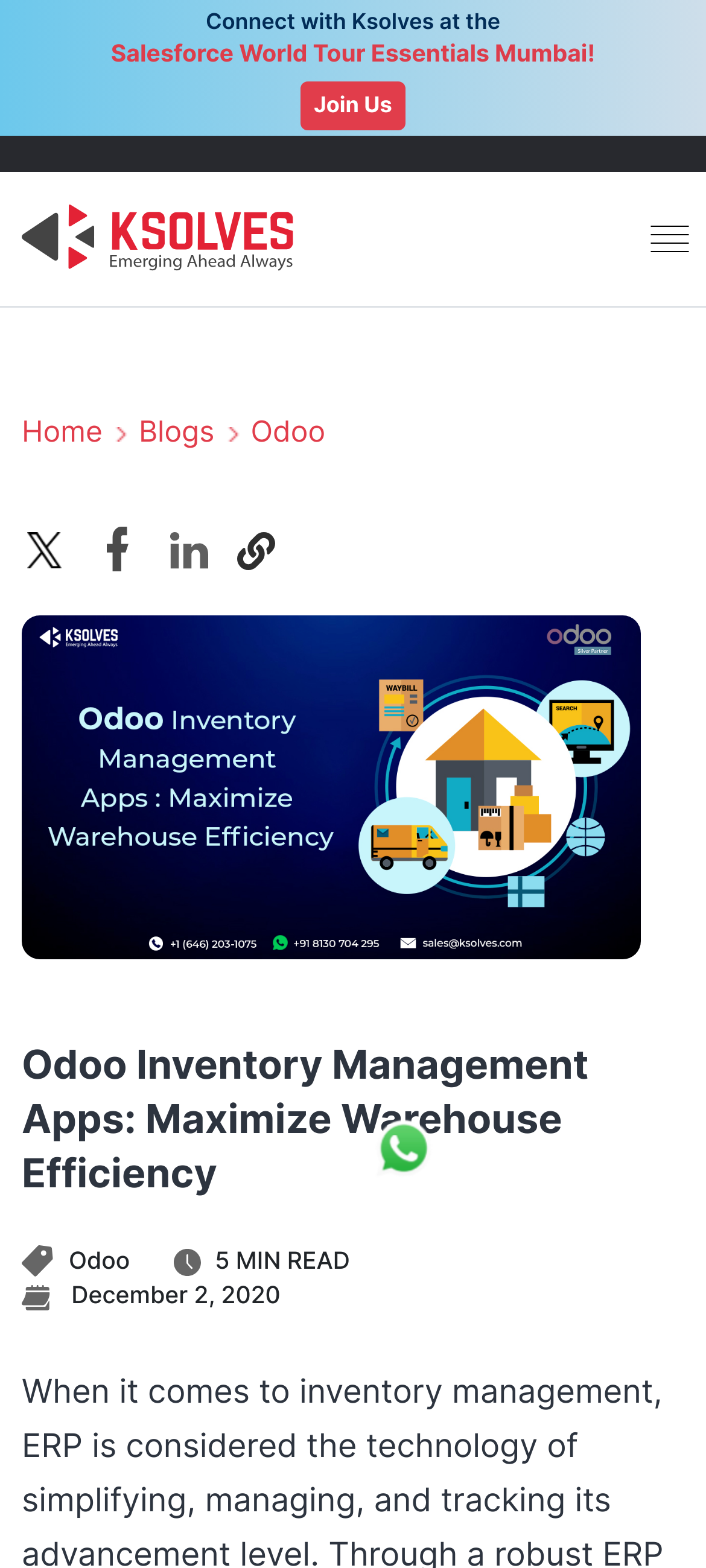Pinpoint the bounding box coordinates for the area that should be clicked to perform the following instruction: "View Odoo Inventory Management".

[0.031, 0.639, 0.908, 0.766]